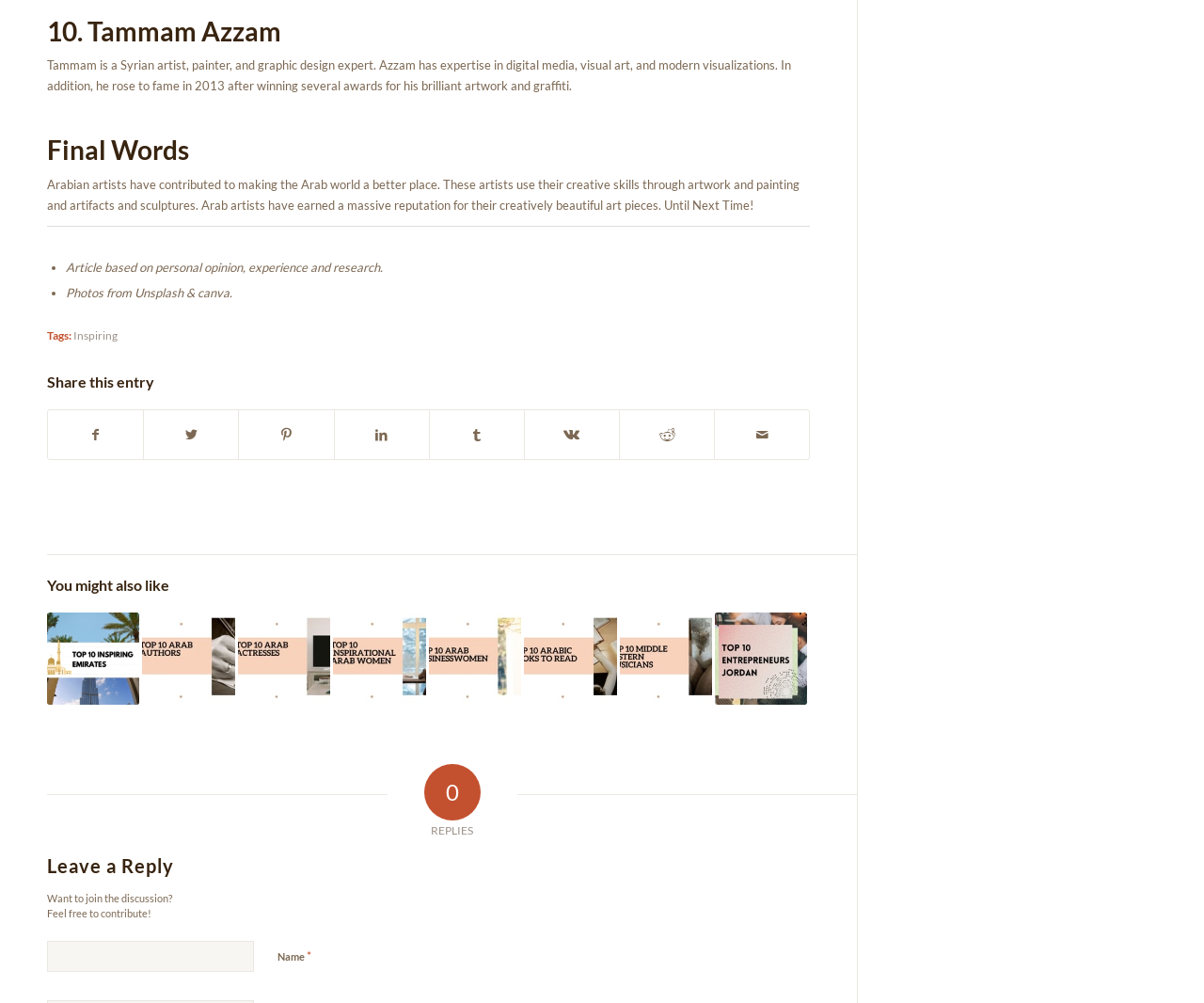Please identify the bounding box coordinates of the element on the webpage that should be clicked to follow this instruction: "Enter your name". The bounding box coordinates should be given as four float numbers between 0 and 1, formatted as [left, top, right, bottom].

[0.039, 0.938, 0.211, 0.969]